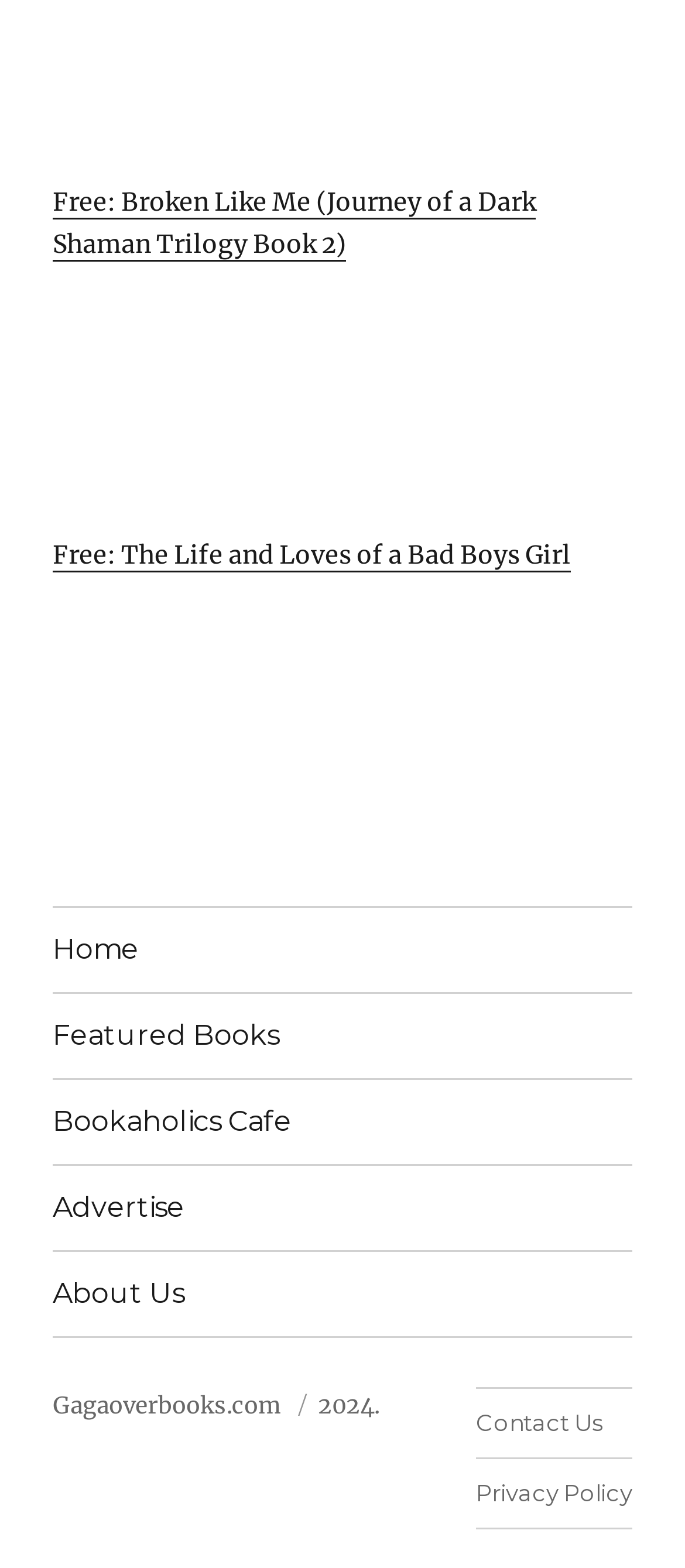Predict the bounding box of the UI element that fits this description: "Contact Us".

[0.695, 0.885, 0.923, 0.929]